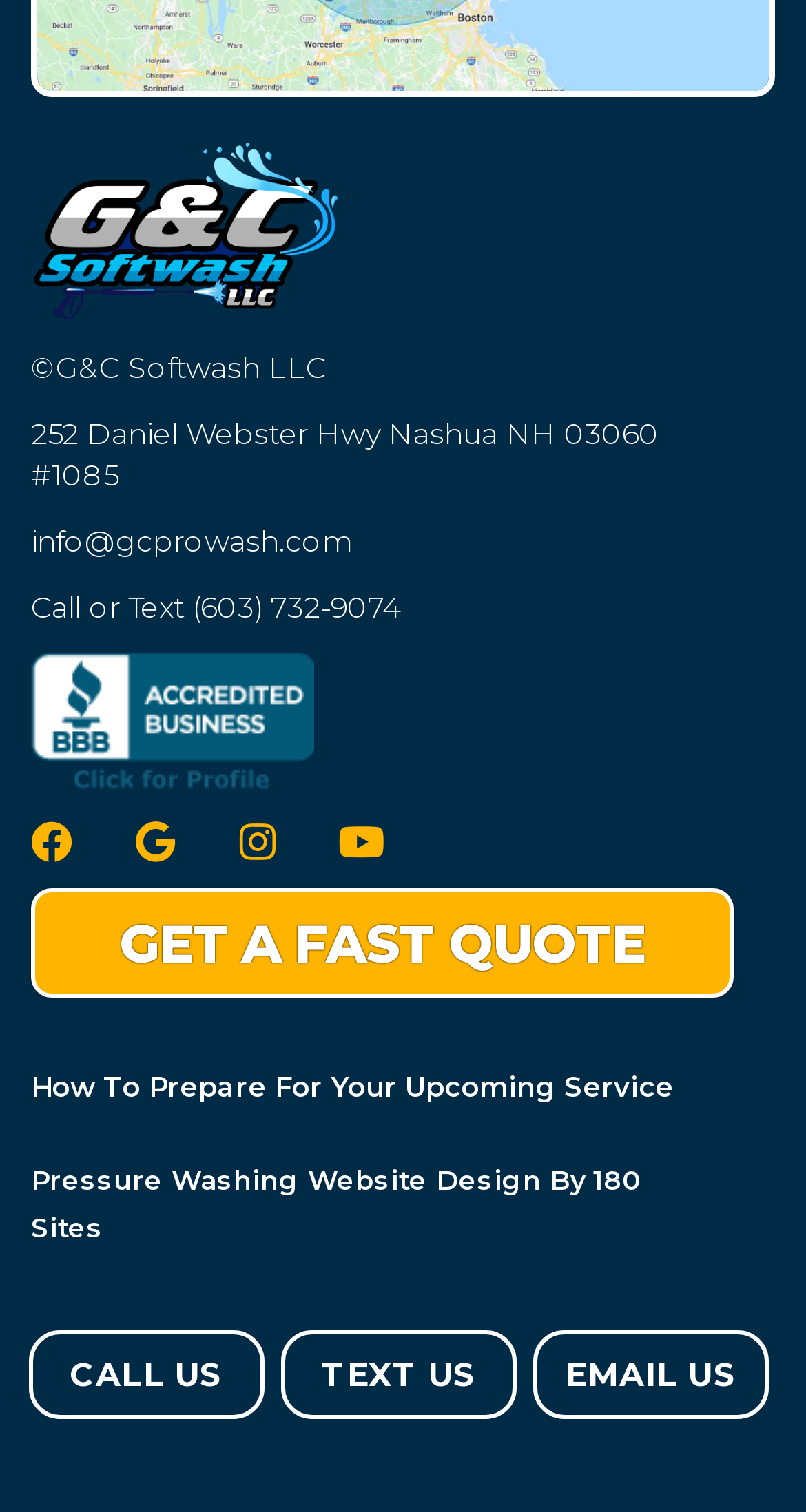Can you provide the bounding box coordinates for the element that should be clicked to implement the instruction: "Click the company logo"?

[0.038, 0.092, 0.423, 0.213]